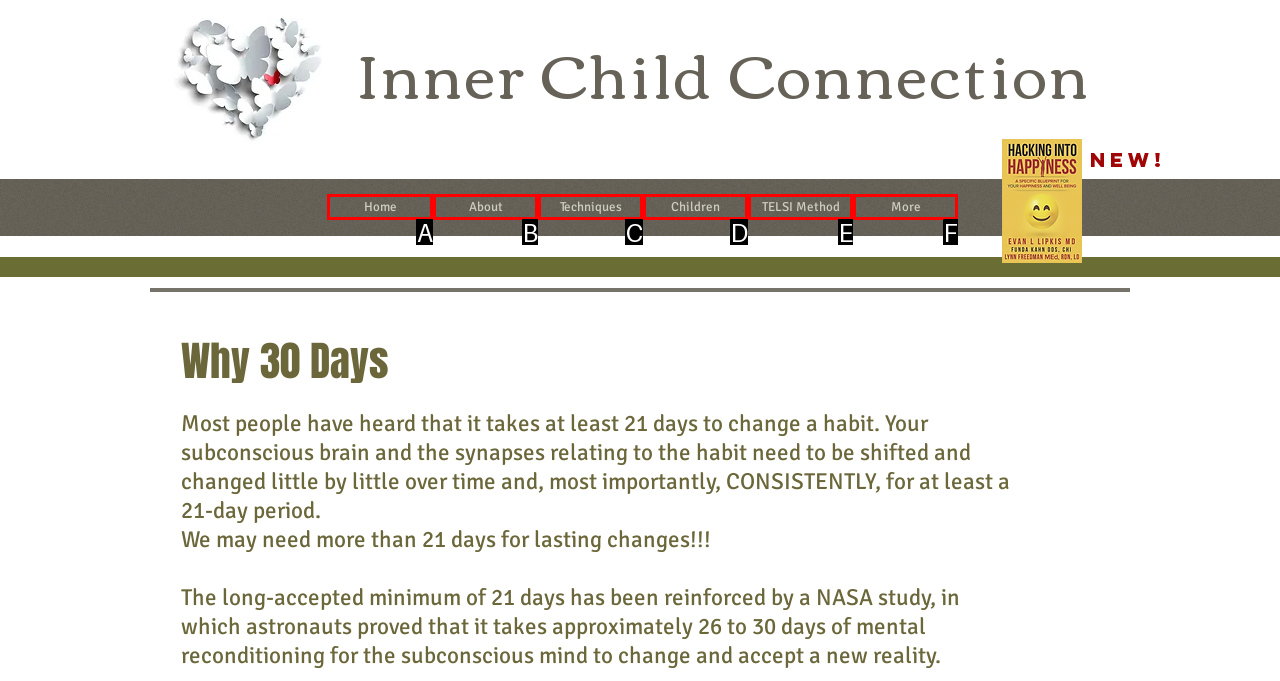Determine which UI element matches this description: TELSI Method
Reply with the appropriate option's letter.

E